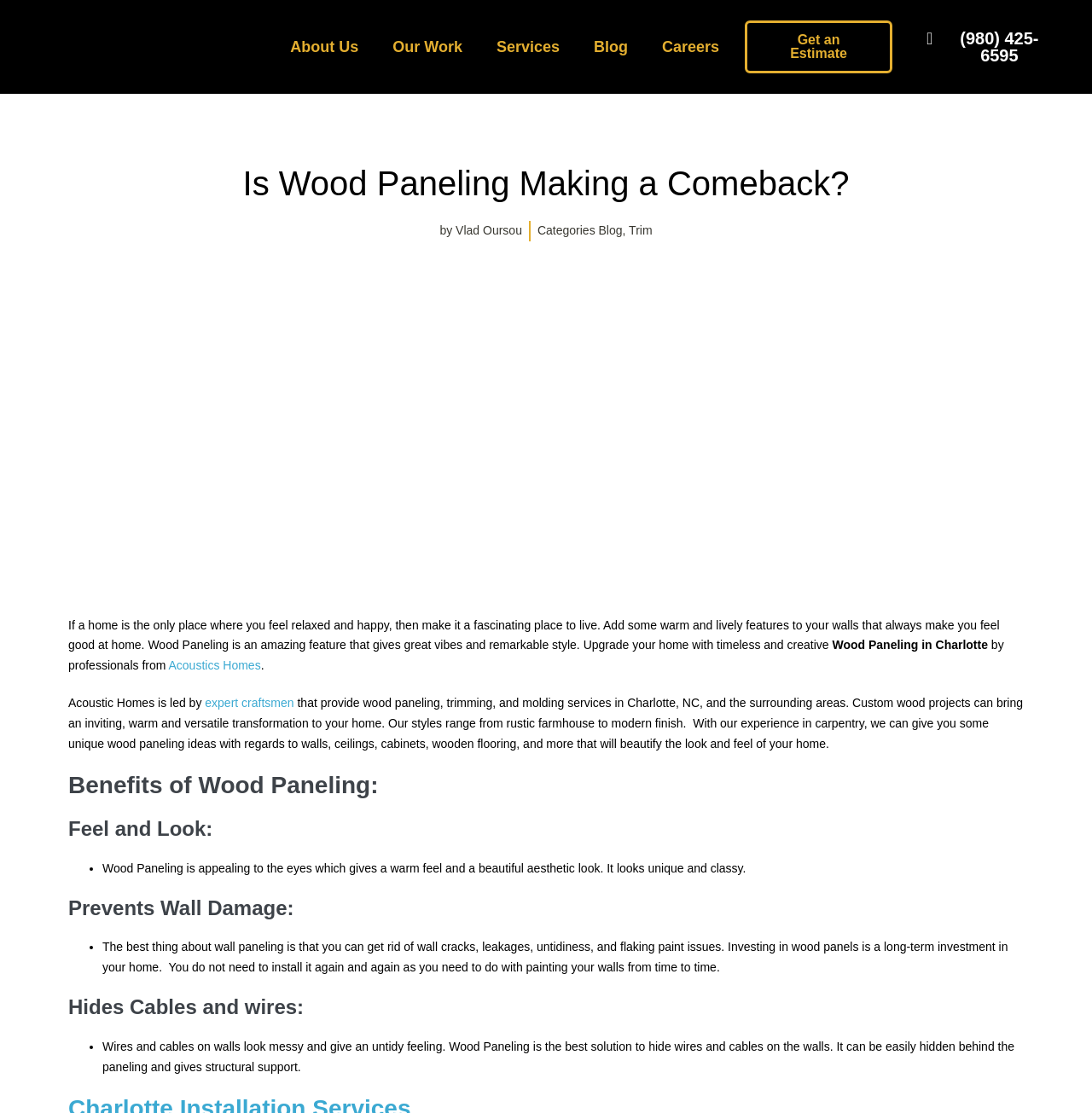Determine the bounding box coordinates of the element's region needed to click to follow the instruction: "Visit 'About Us' page". Provide these coordinates as four float numbers between 0 and 1, formatted as [left, top, right, bottom].

[0.25, 0.025, 0.344, 0.06]